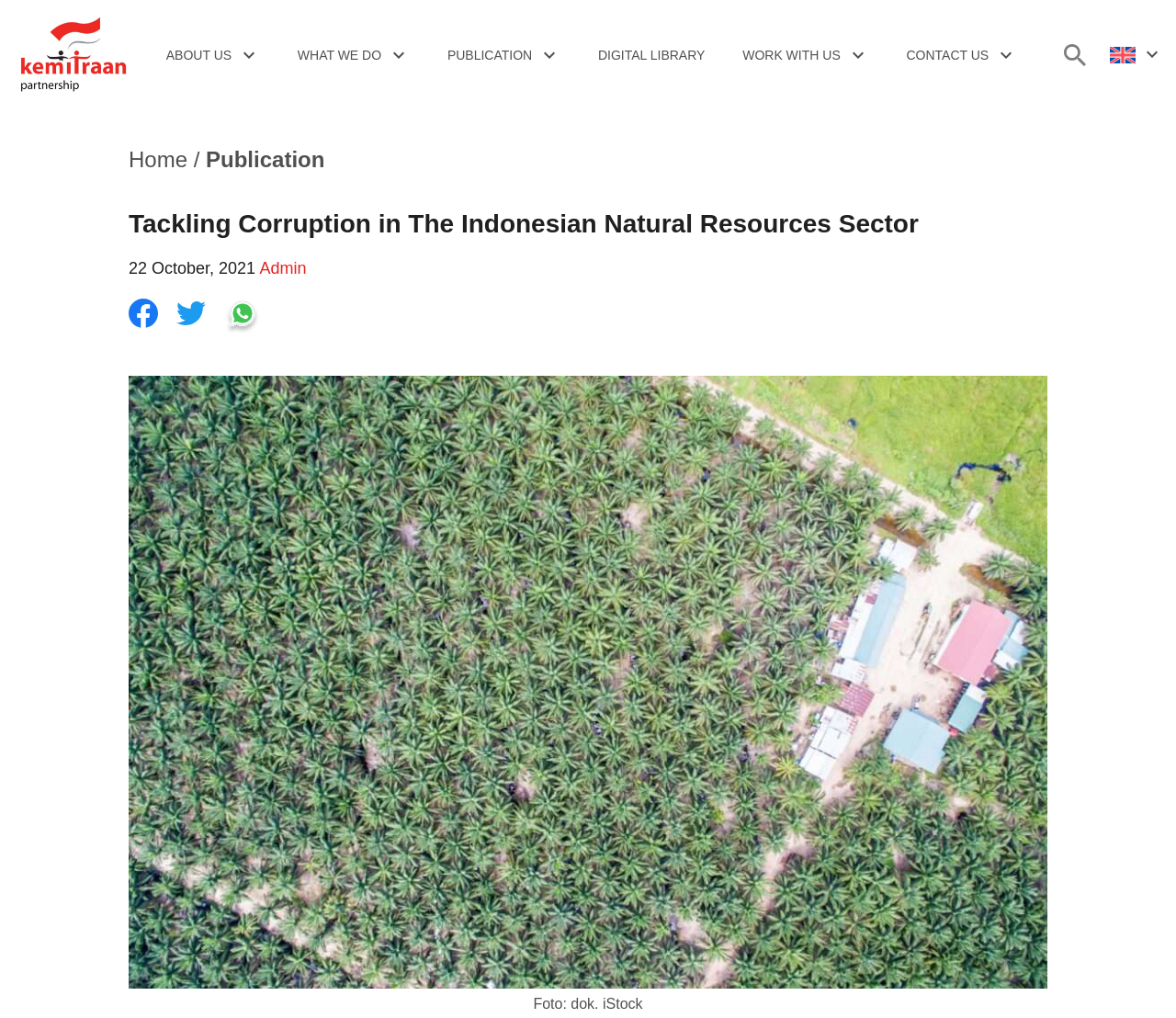Provide the bounding box coordinates of the HTML element this sentence describes: "Contact Us".

[0.771, 0.022, 0.865, 0.087]